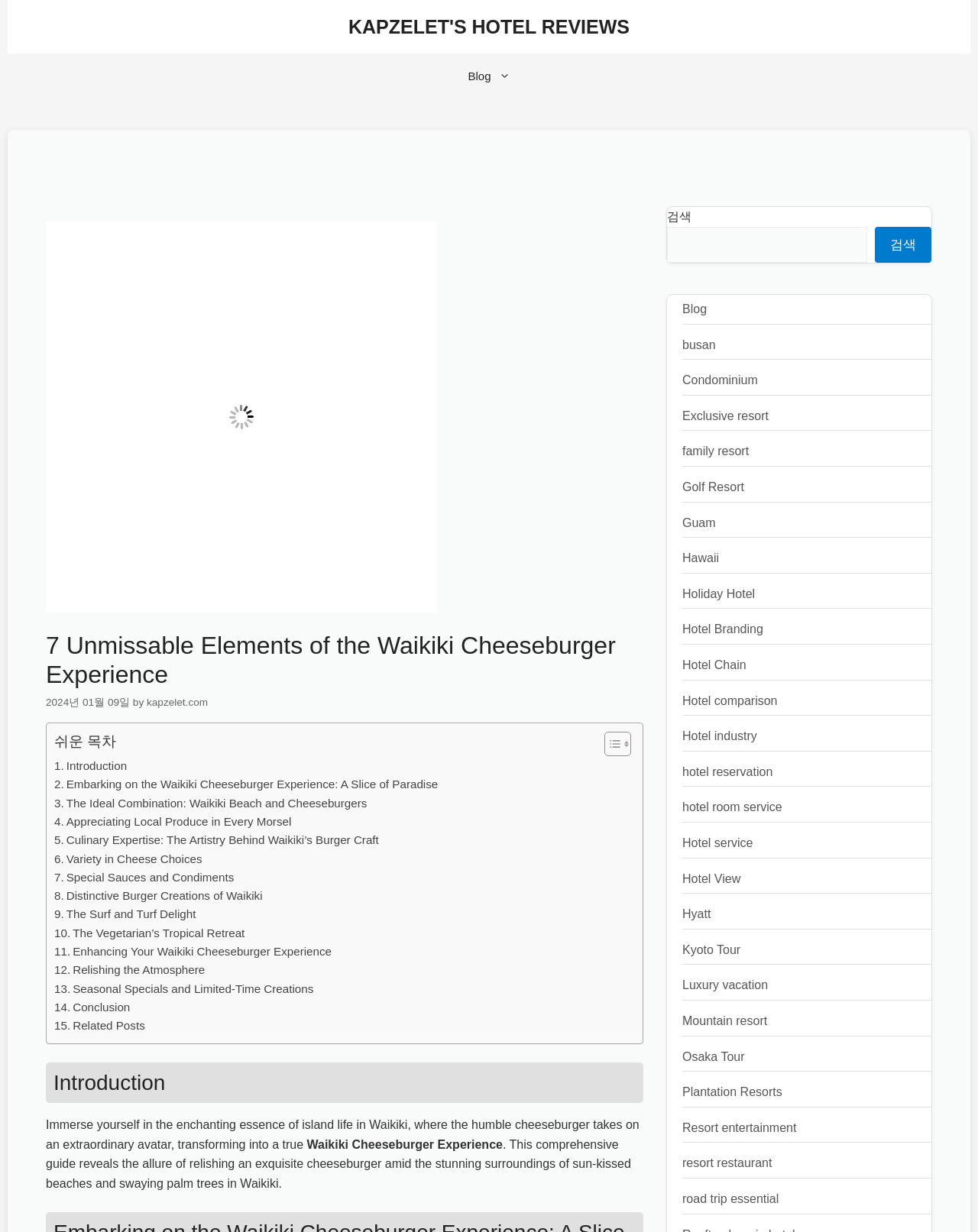Locate the bounding box of the UI element based on this description: "Seasonal Specials and Limited-Time Creations". Provide four float numbers between 0 and 1 as [left, top, right, bottom].

[0.055, 0.795, 0.321, 0.81]